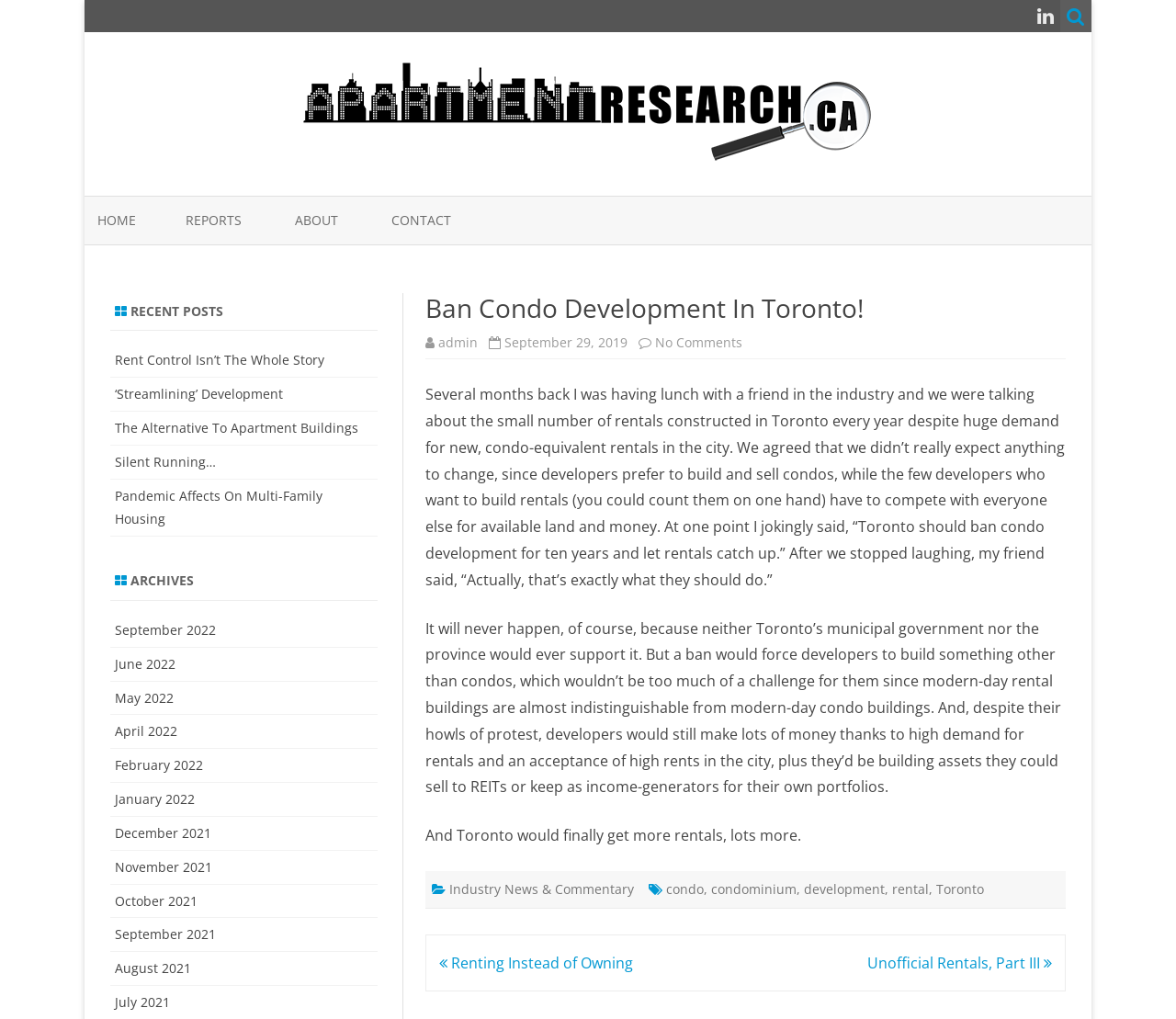Select the bounding box coordinates of the element I need to click to carry out the following instruction: "Check the 'RECENT POSTS' section".

[0.094, 0.287, 0.321, 0.325]